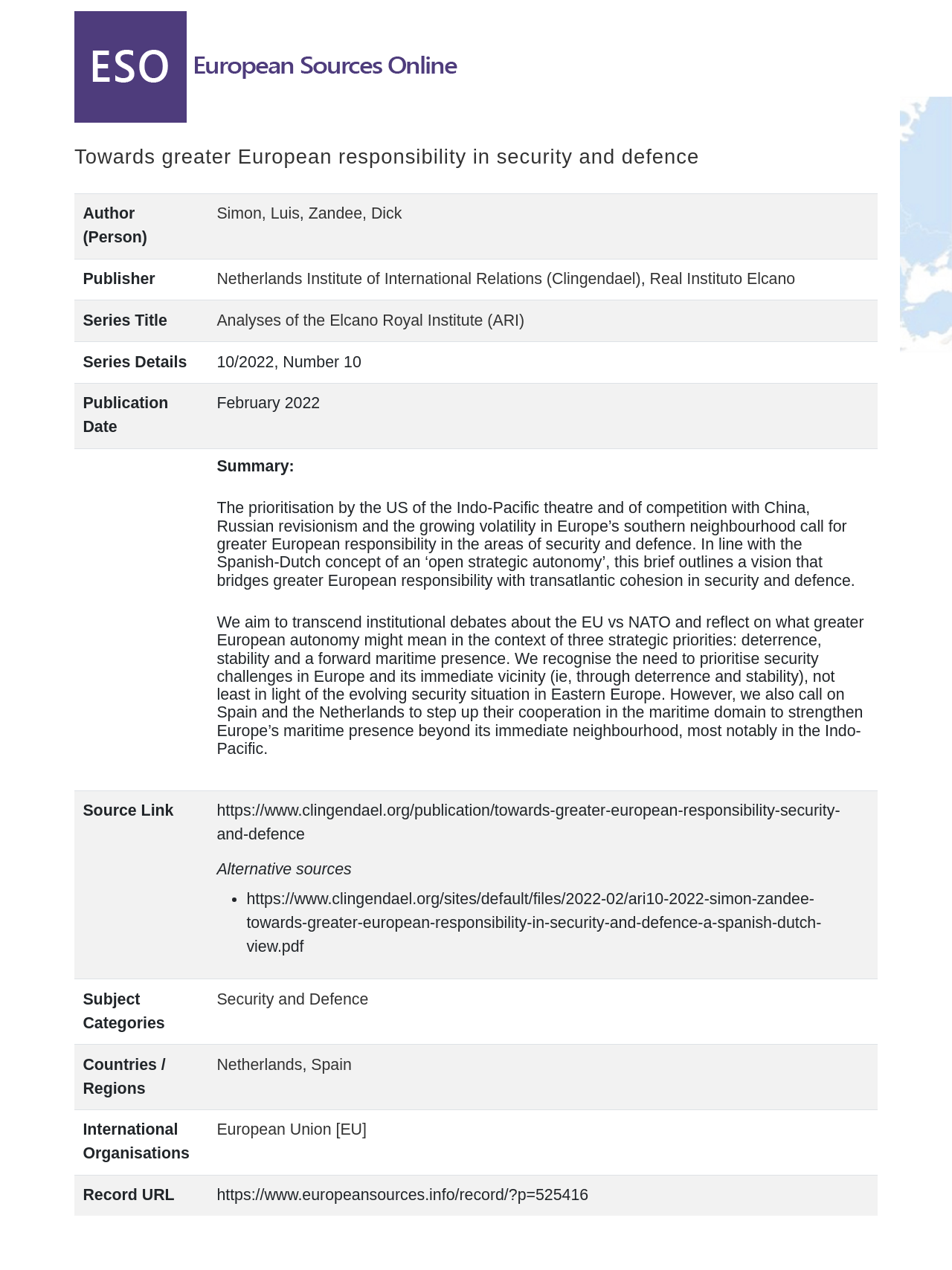Based on the description "Zandee, Dick", find the bounding box of the specified UI element.

[0.324, 0.161, 0.422, 0.175]